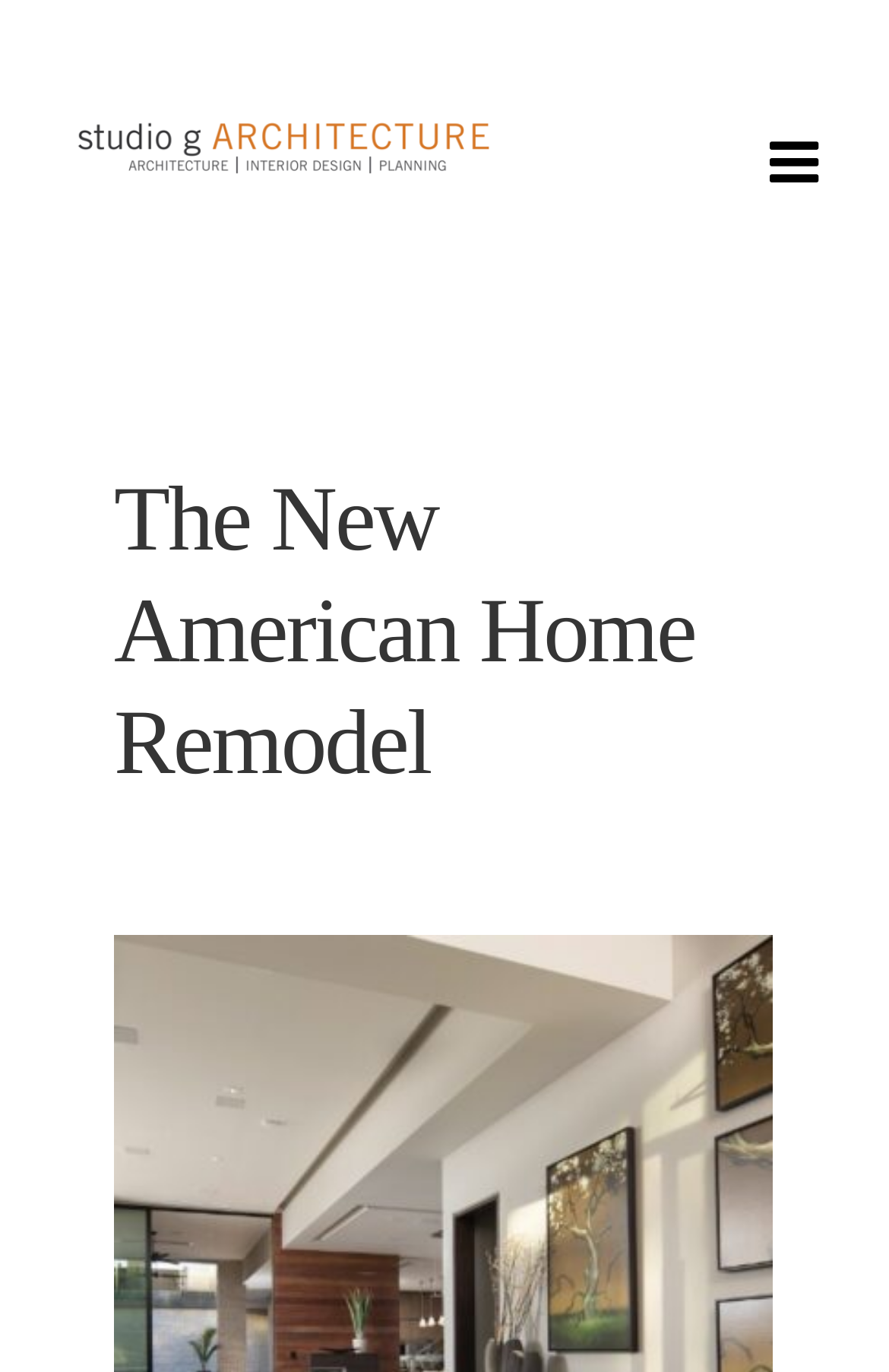Identify the bounding box coordinates for the UI element described as: "Navigation".

[0.849, 0.091, 0.936, 0.147]